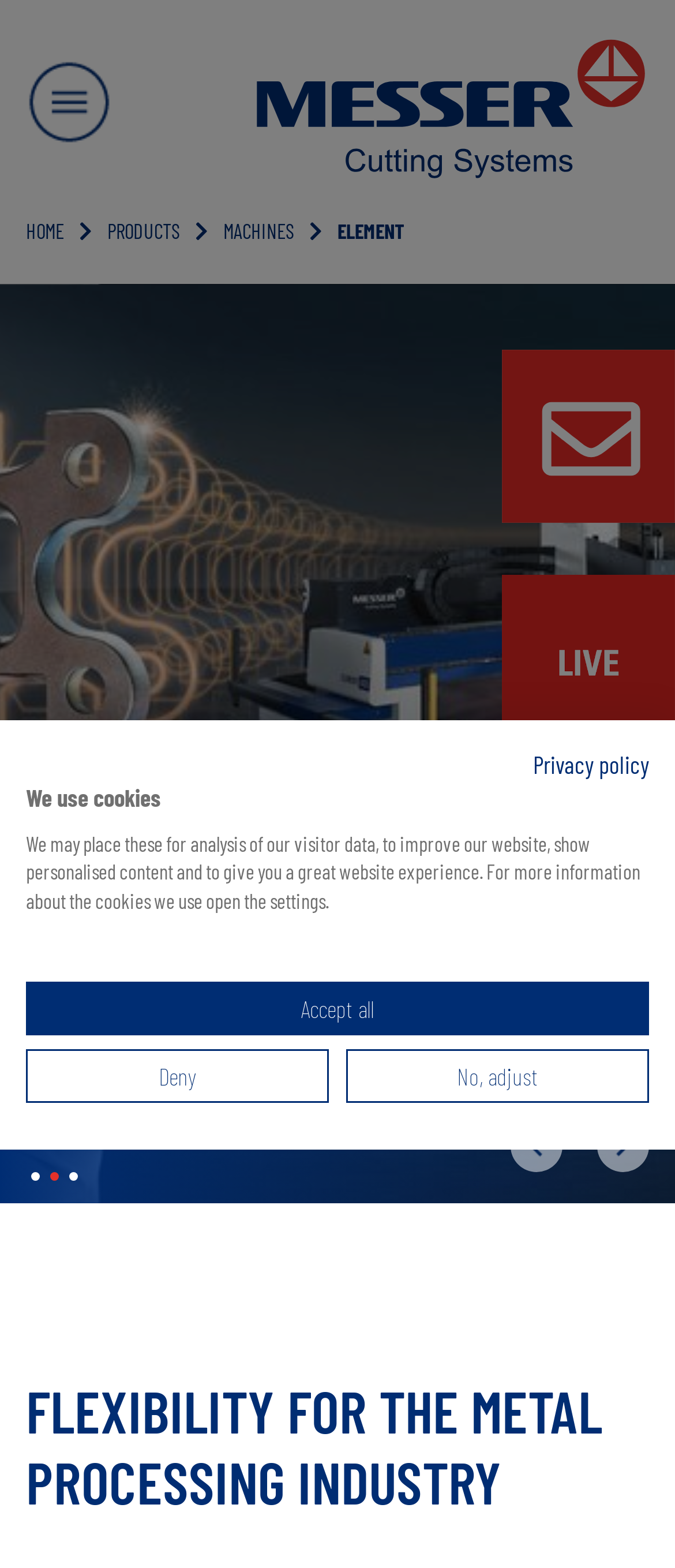Can you find the bounding box coordinates of the area I should click to execute the following instruction: "View ELEMENT page"?

[0.5, 0.139, 0.6, 0.154]